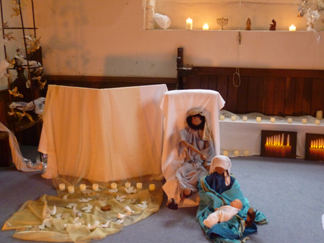What is the purpose of the softly lit arrangement?
Look at the image and respond with a one-word or short phrase answer.

To create a warm glow